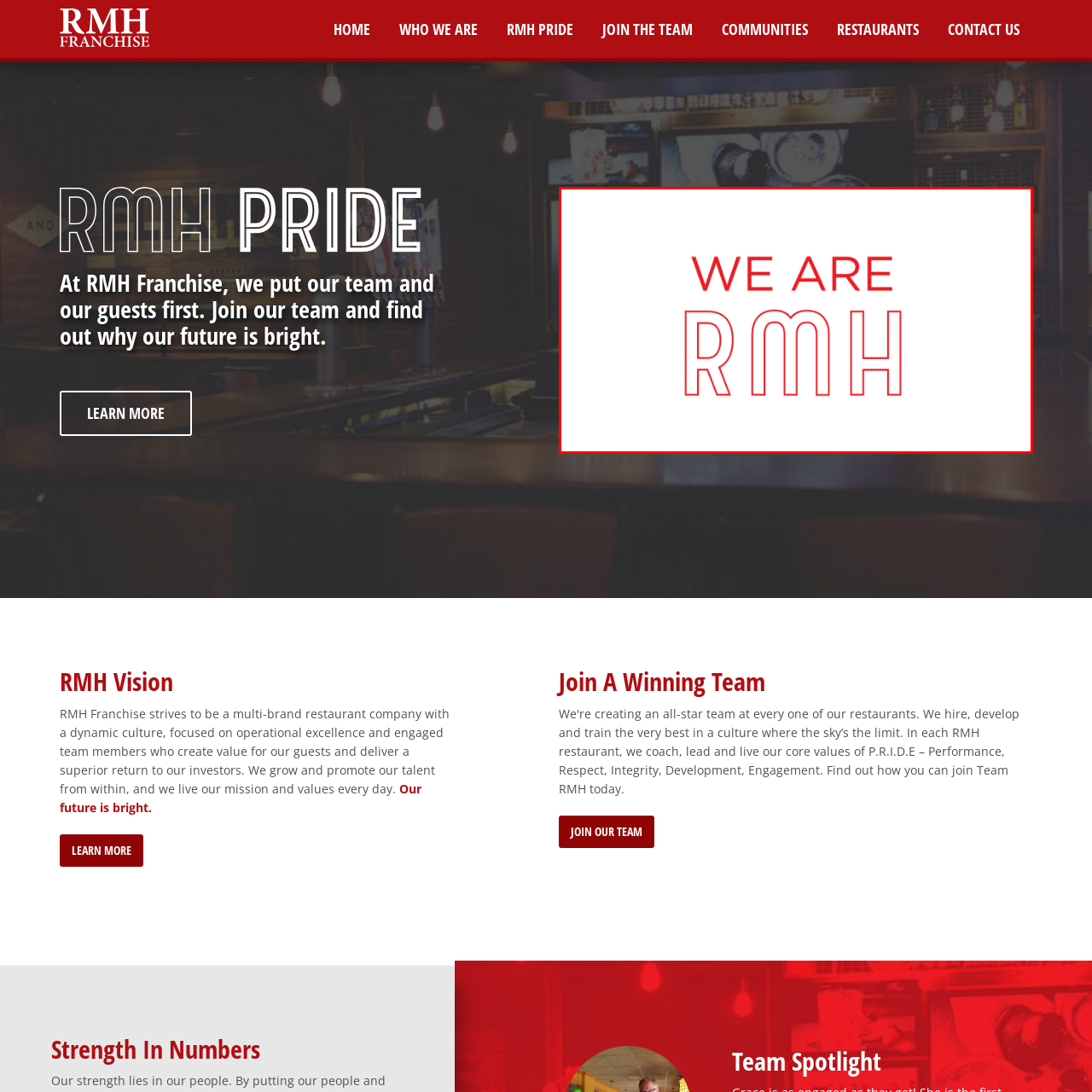Please provide a thorough description of the image inside the red frame.

The image features the bold phrase "WE ARE RMH" prominently displayed in a striking red font, emphasizing the identity and unity of RMH Franchise. The design exudes a modern and engaging aesthetic, symbolizing the company’s commitment to its team and mission. This visual representation aligns with RMH's vision of fostering a dynamic culture and operational excellence within a multi-brand restaurant environment. The phrase encapsulates the spirit of teamwork and shared values, inviting both prospective team members and guests to connect with the RMH community.